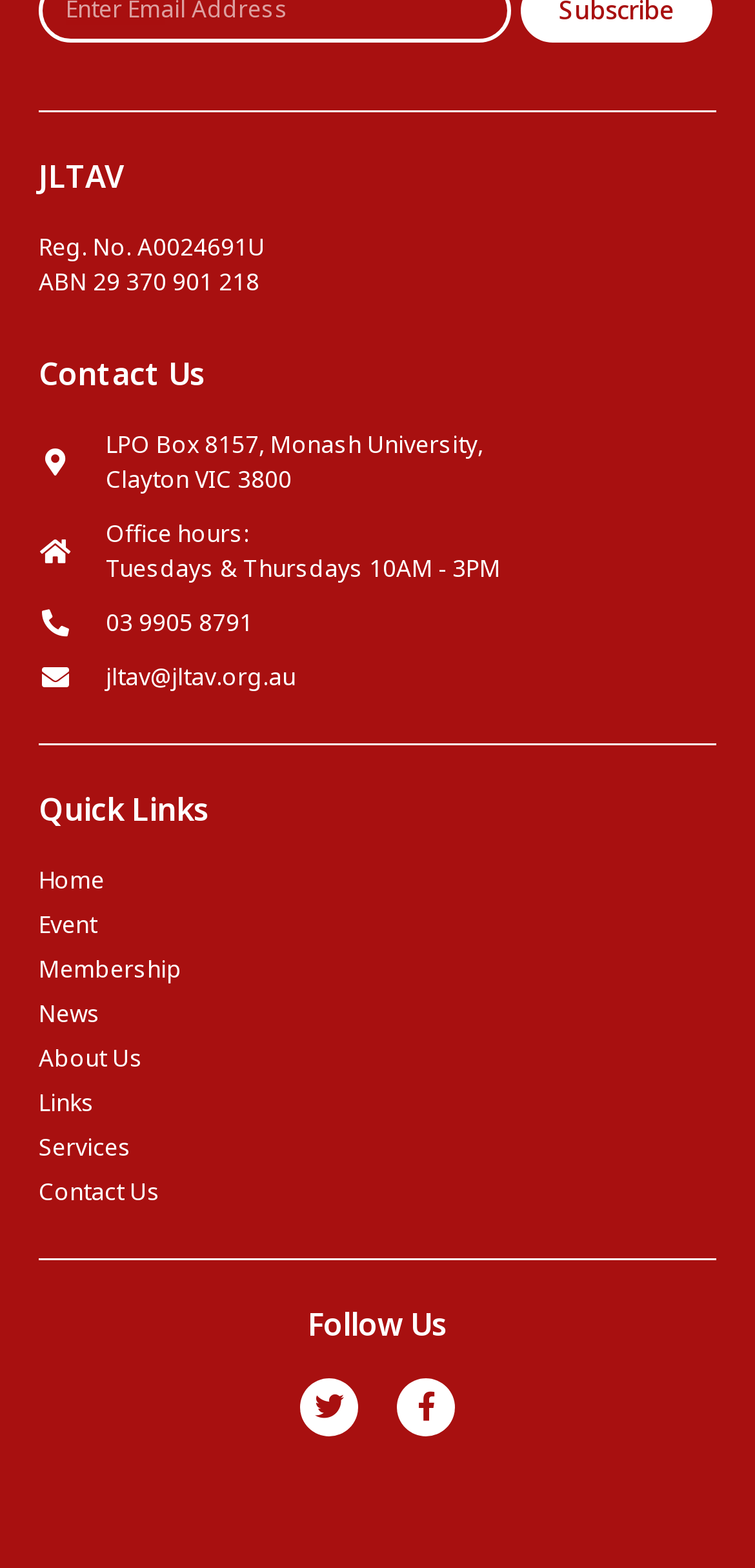Find the bounding box coordinates of the element to click in order to complete the given instruction: "Call the office."

[0.051, 0.386, 0.949, 0.408]